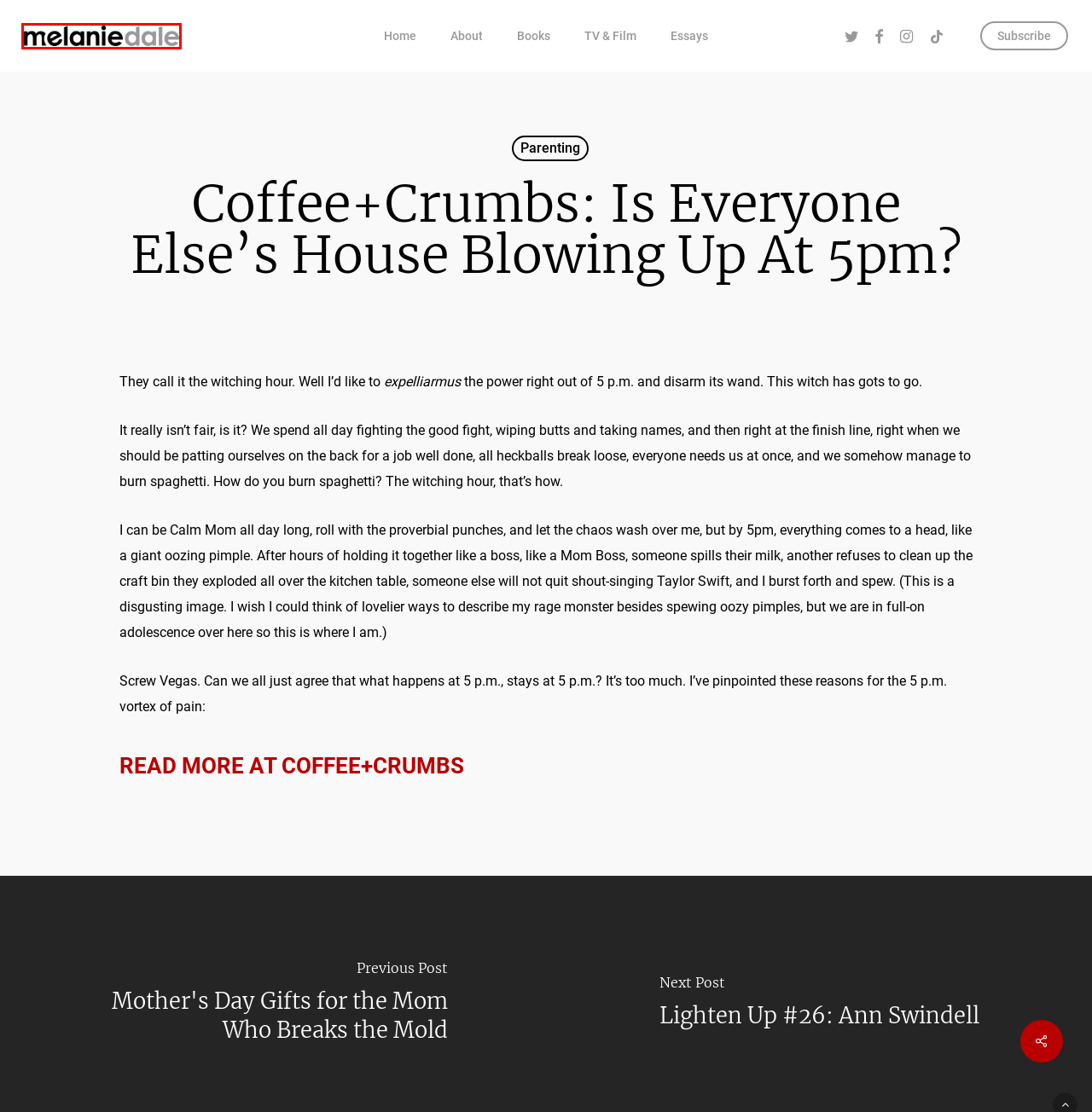Examine the screenshot of a webpage with a red bounding box around a UI element. Select the most accurate webpage description that corresponds to the new page after clicking the highlighted element. Here are the choices:
A. Disclosure - Melanie Dale
B. Parenting - Melanie Dale
C. Melanie Dale | Author, Screenwriter, Lover of Good Stories and Great Friends
D. Loudmark | Strategic Marketing and Design
E. Newsletter - Melanie Dale
F. Is Everyone Else's House Blowing Up at 5 p.m.? — Coffee + Crumbs
G. Essays - Melanie Dale
H. TV & Film - Melanie Dale

C